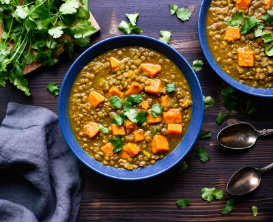List and describe all the prominent features within the image.

This vibrant image showcases a delicious bowl of Curried Lentil and Sweet Potato Soup, beautifully presented in a deep blue bowl. The soup is rich and hearty, filled with tender lentils and diced sweet potatoes, all enveloped in a flavorful, creamy curry broth. Garnished with fresh coriander leaves, the dish is both visually appealing and inviting, set against a rustic wooden table. Surrounding the bowls are fresh coriander sprigs and two elegant silver spoons, enhancing the scene's warmth and homeliness. This comforting meal is perfect for a cozy gathering or as a nourishing option for any time of the year.